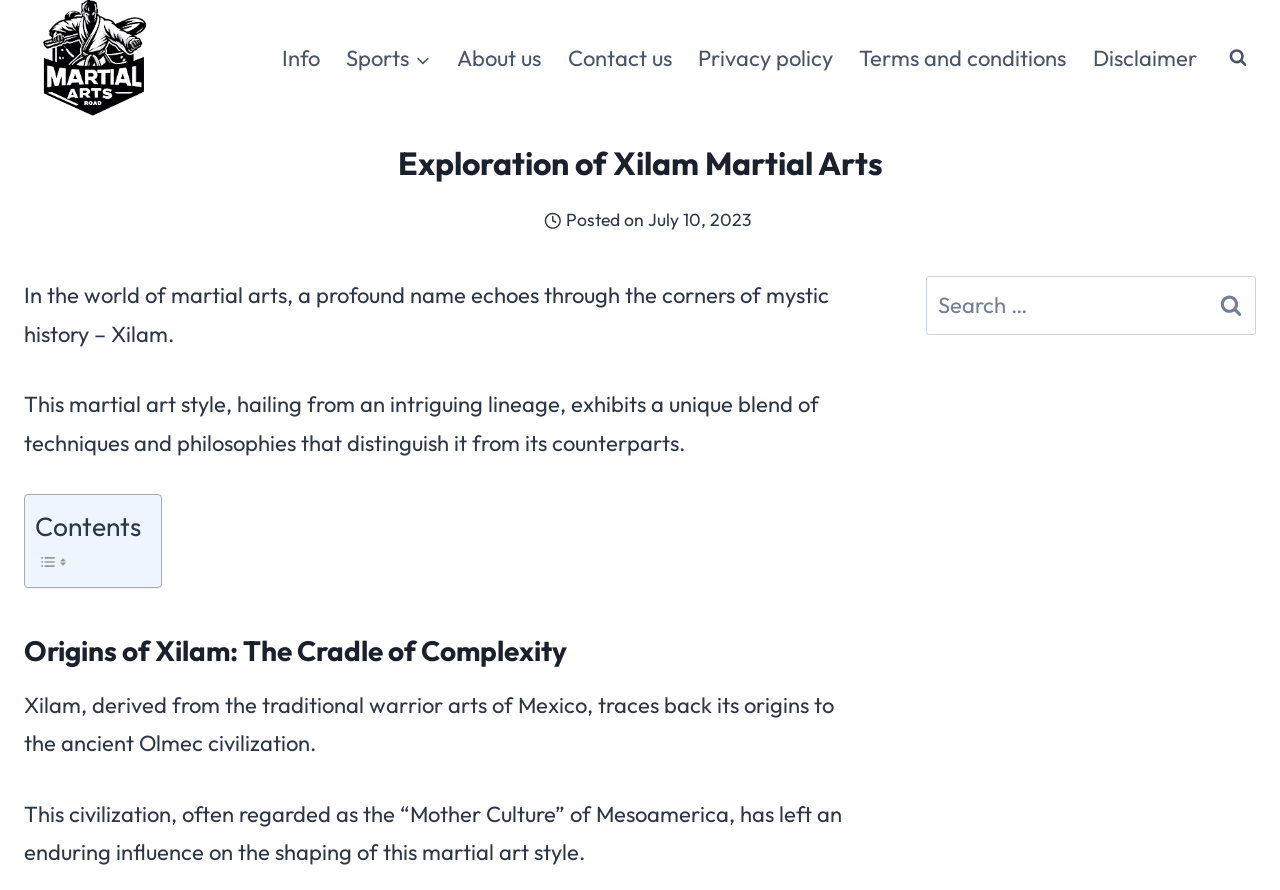Observe the image and answer the following question in detail: What is the name of the martial art style described on this webpage?

The webpage is about the exploration of Xilam martial arts, and the text 'In the world of martial arts, a profound name echoes through the corners of mystic history – Xilam.' suggests that Xilam is the name of the martial art style being described.